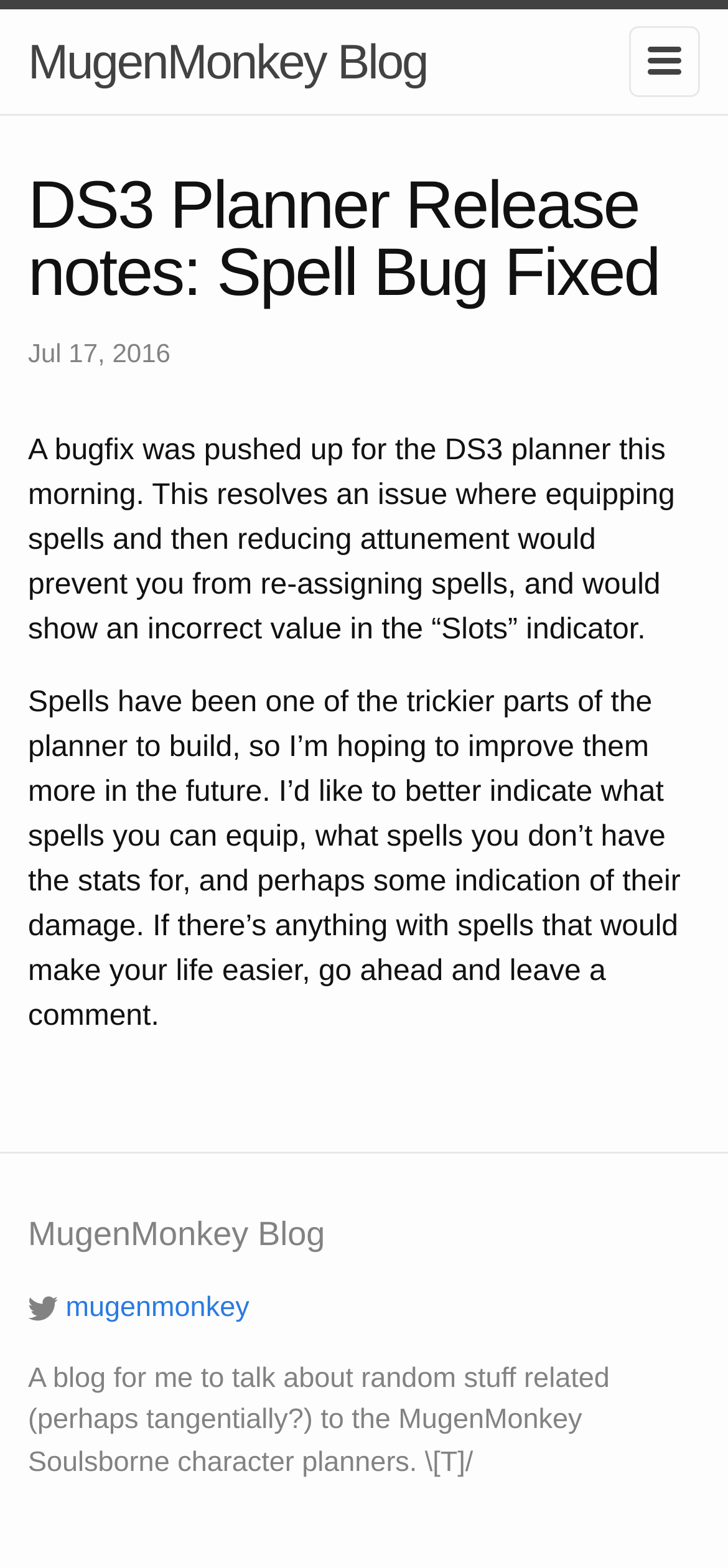Determine the heading of the webpage and extract its text content.

DS3 Planner Release notes: Spell Bug Fixed